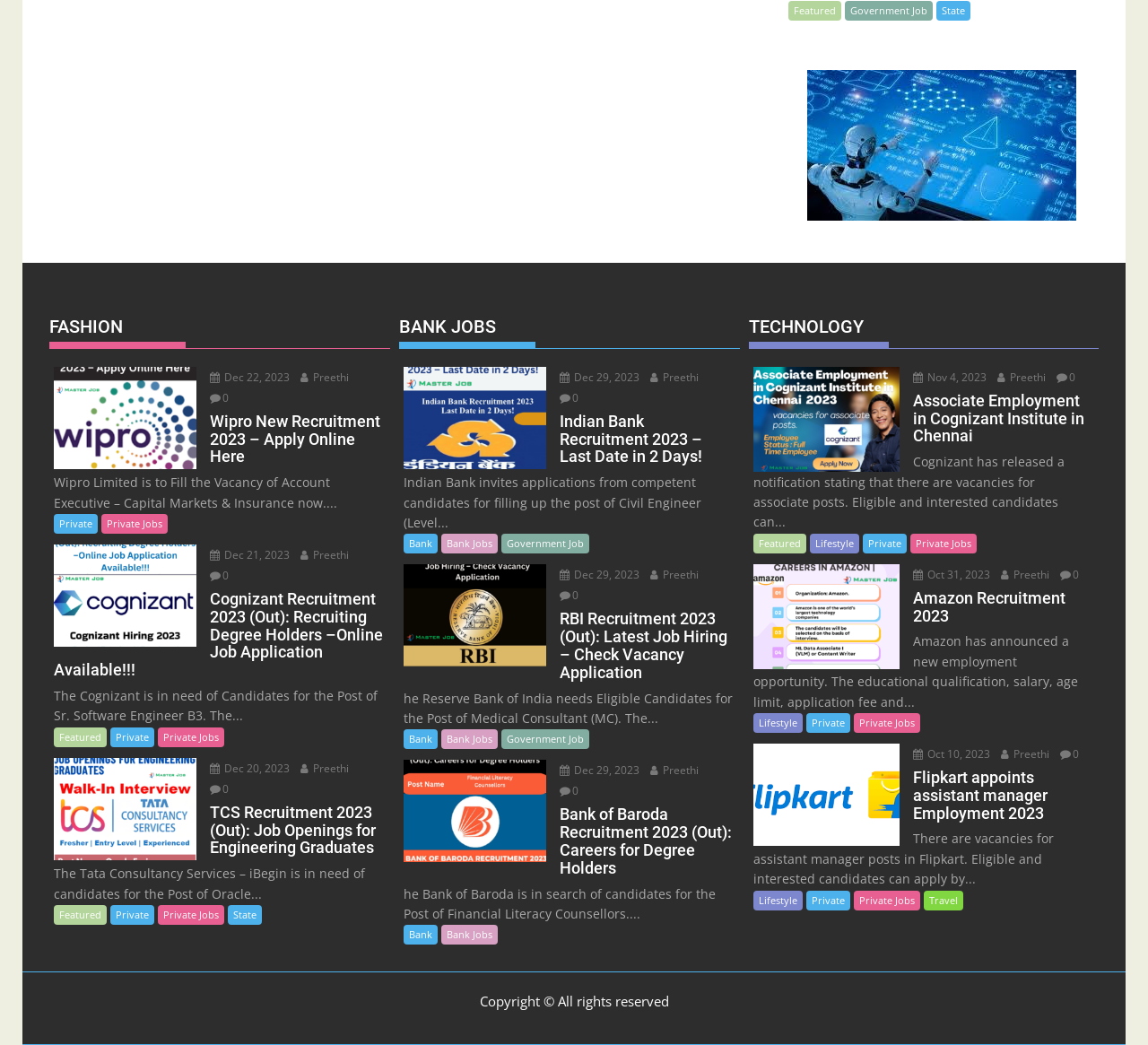Respond with a single word or short phrase to the following question: 
What is the last date to apply for Indian Bank Recruitment?

2 Days